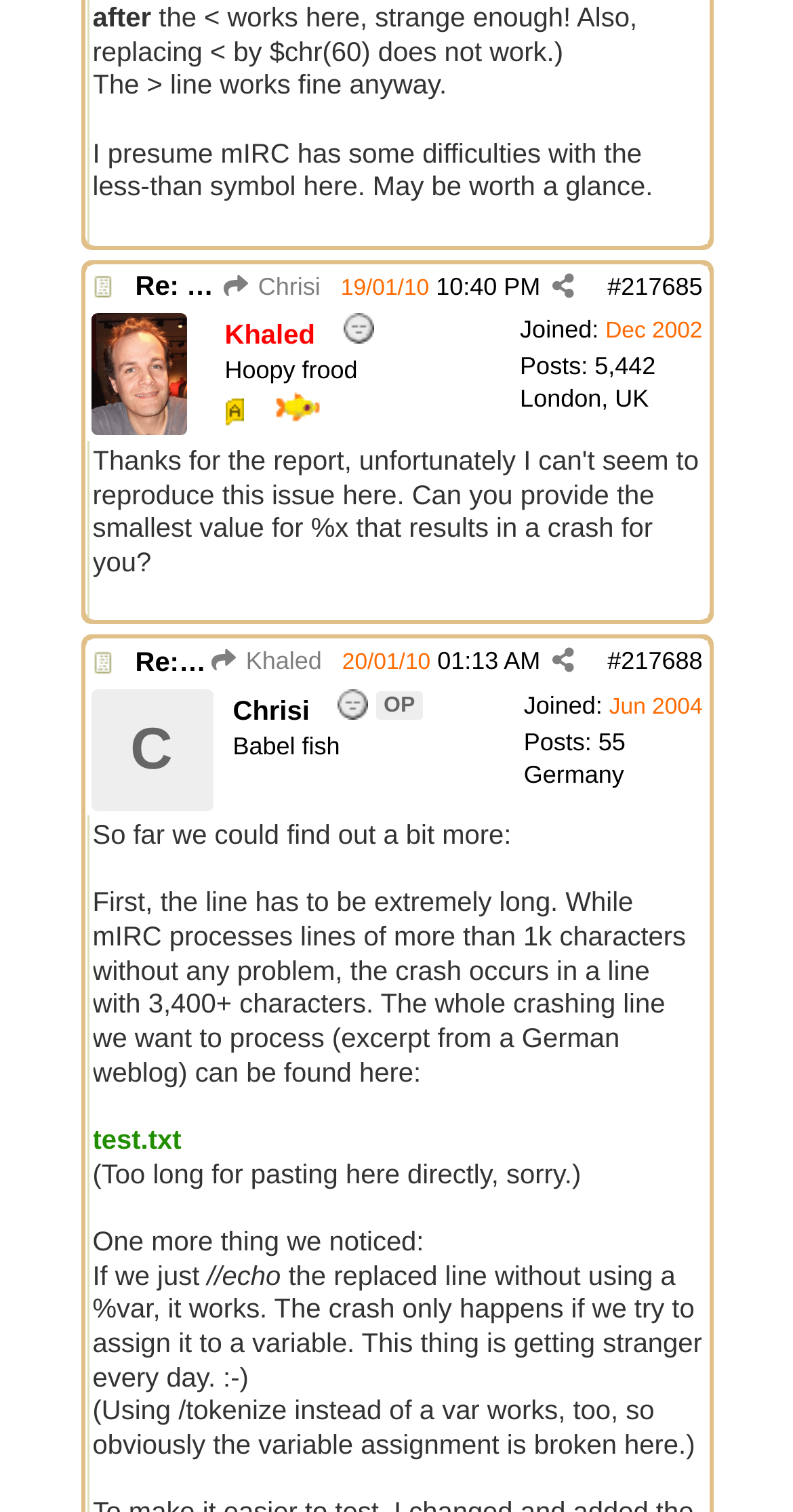What is the topic of the first post?
Based on the visual information, provide a detailed and comprehensive answer.

I determined the topic of the first post by looking at the text content of the first gridcell element, which contains the text 'Re: "<" Bug \uf064 Chrisi #217685 \uf1e0 19/01/10 10:40 PM'. The topic is the part that says 'Re: "<" Bug'.